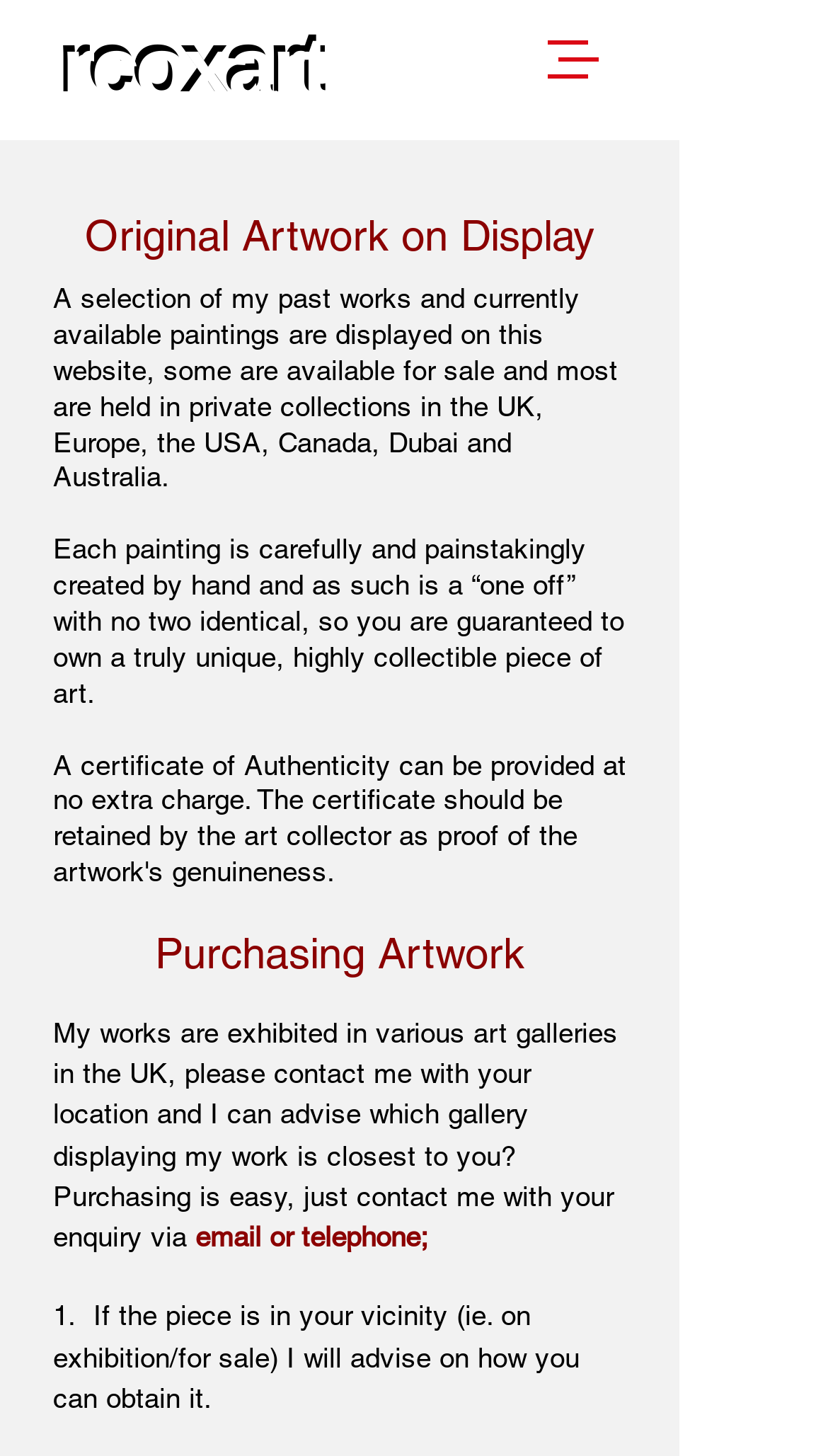Please identify the primary heading on the webpage and return its text.

Original Artwork on Display